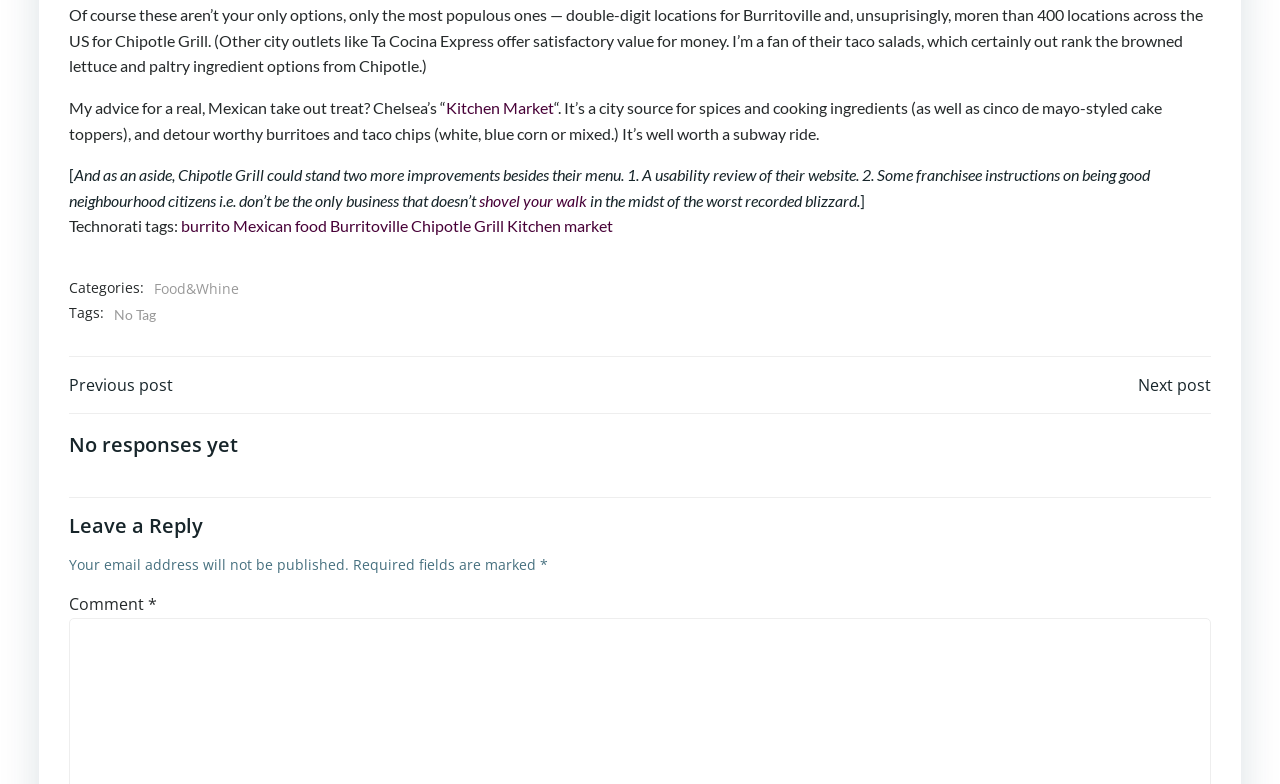Answer in one word or a short phrase: 
What is the author's opinion on Chipotle Grill?

Negative